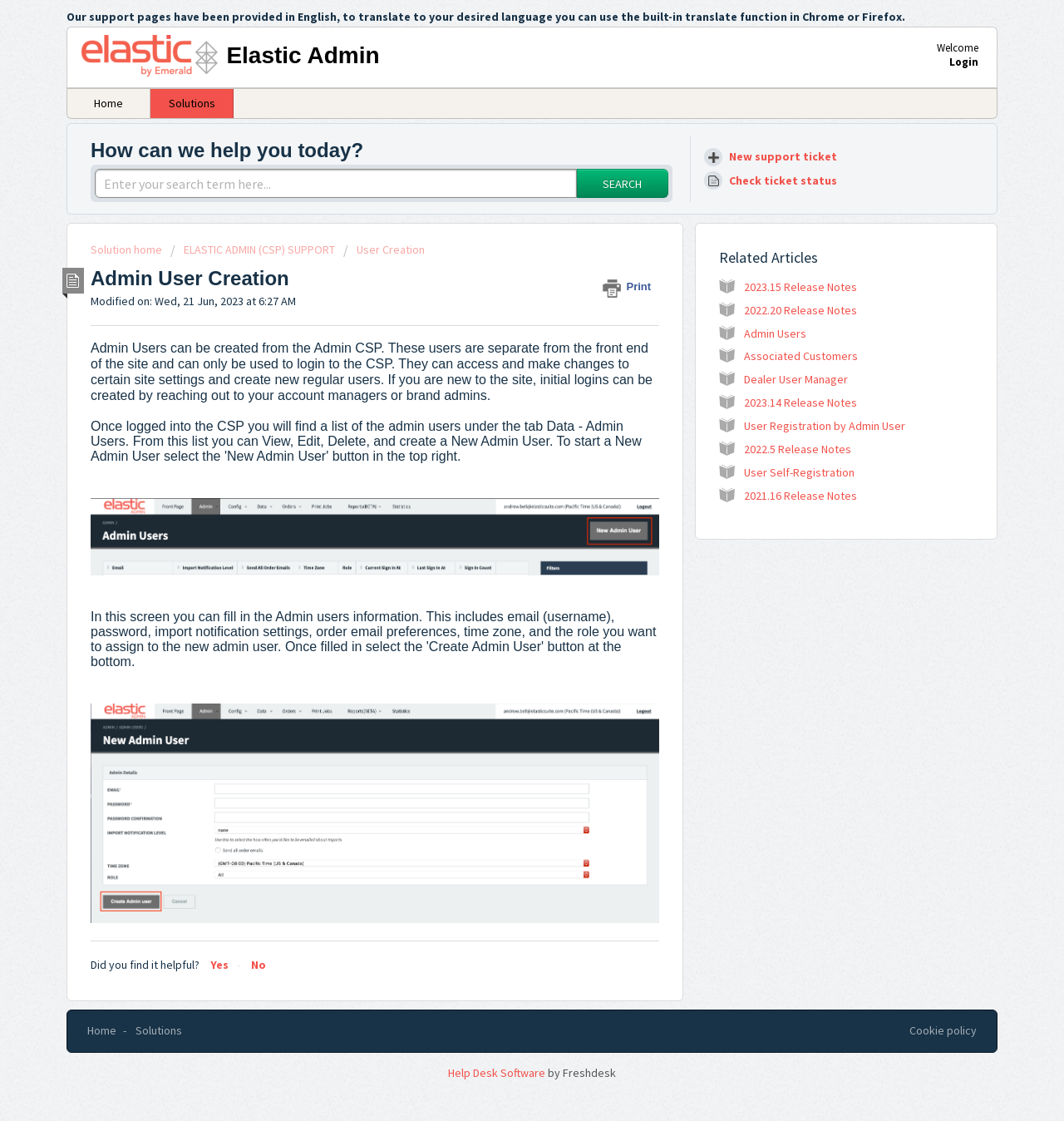Provide the bounding box coordinates in the format (top-left x, top-left y, bottom-right x, bottom-right y). All values are floating point numbers between 0 and 1. Determine the bounding box coordinate of the UI element described as: aria-label="Download"

[0.459, 0.27, 0.484, 0.294]